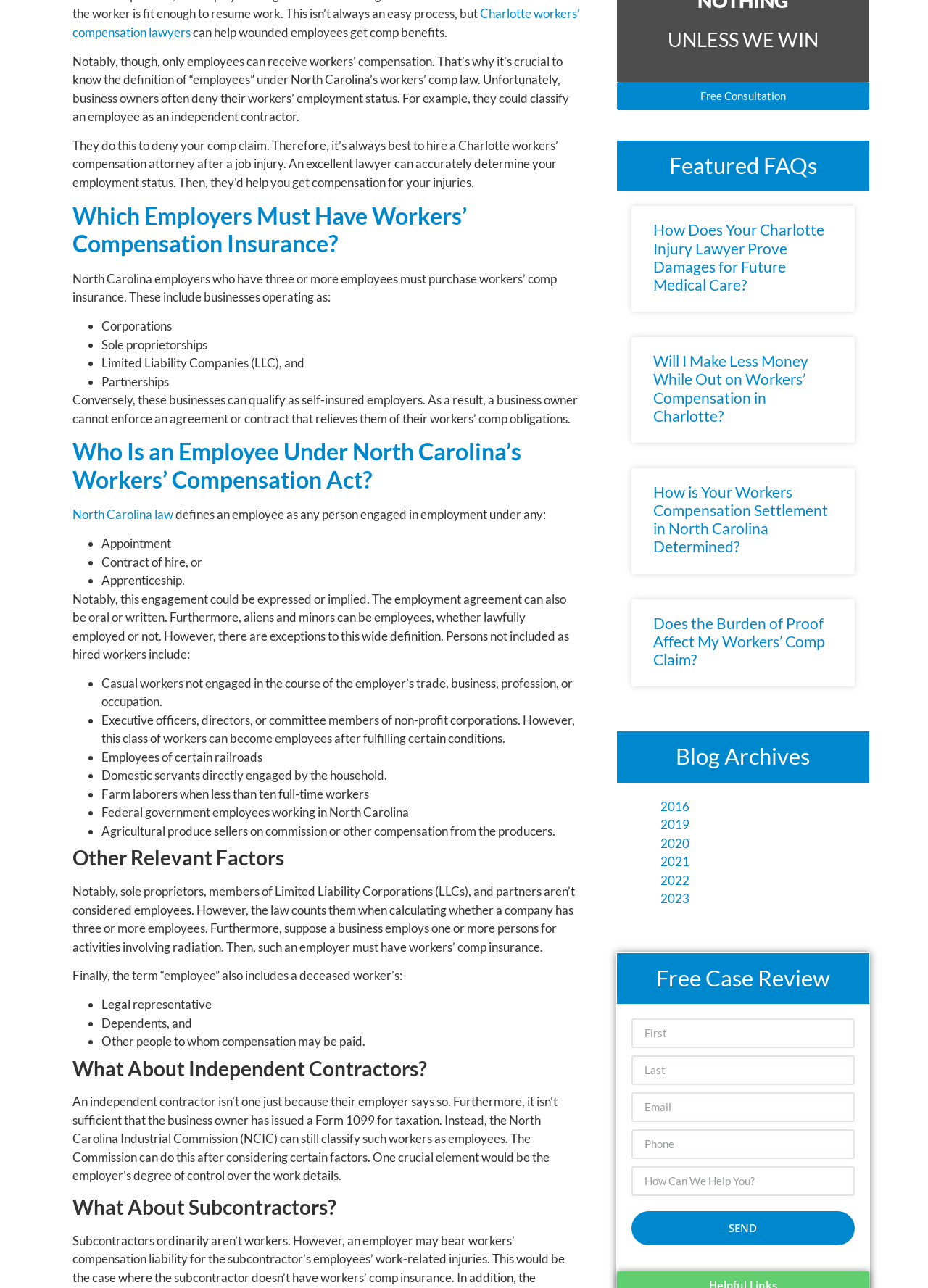Extract the bounding box of the UI element described as: "2016".

[0.712, 0.62, 0.743, 0.632]